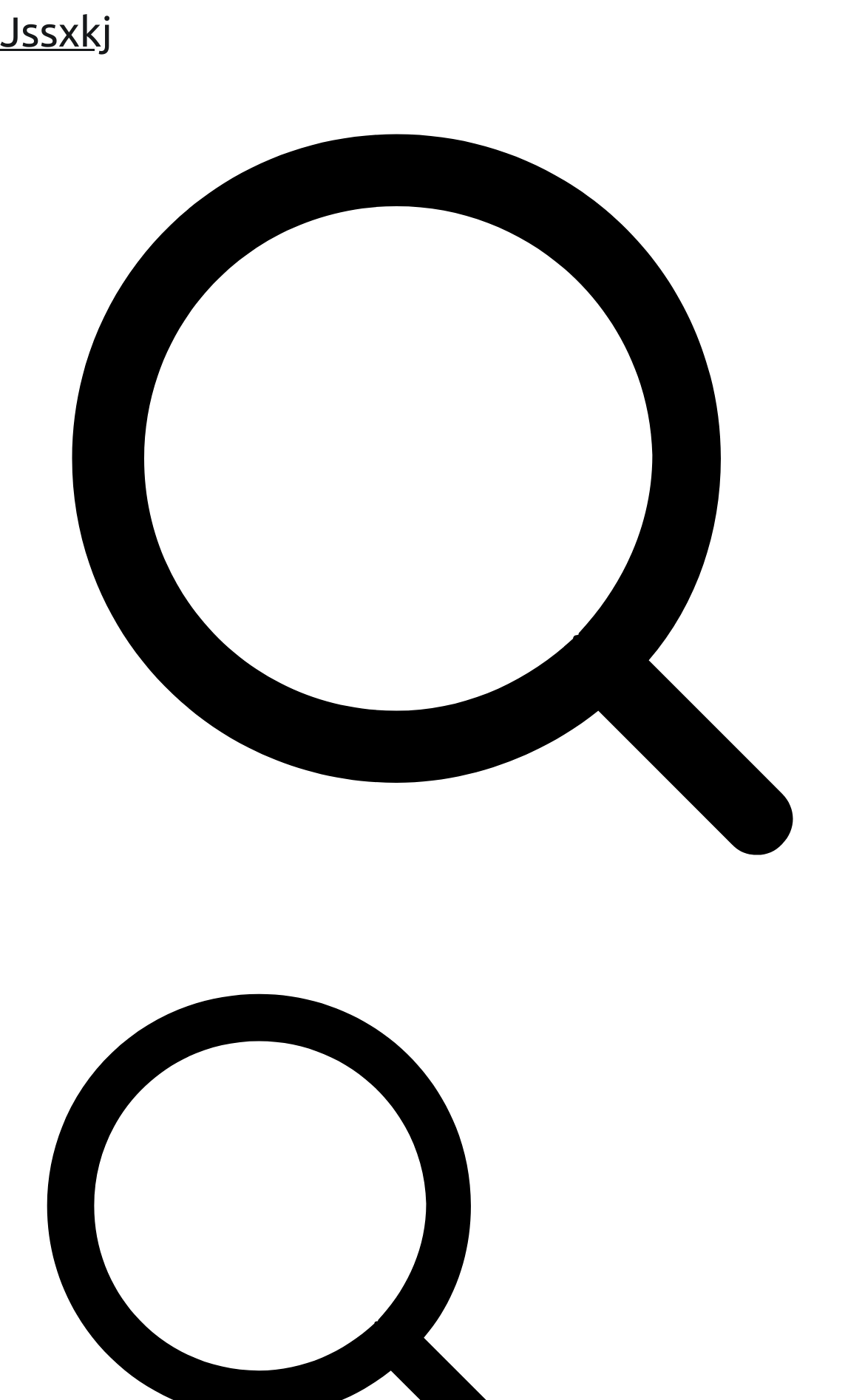What is the primary heading on this webpage?

Nicotine Chewing Gum – The Most Effective Way to Quit Cigarettes